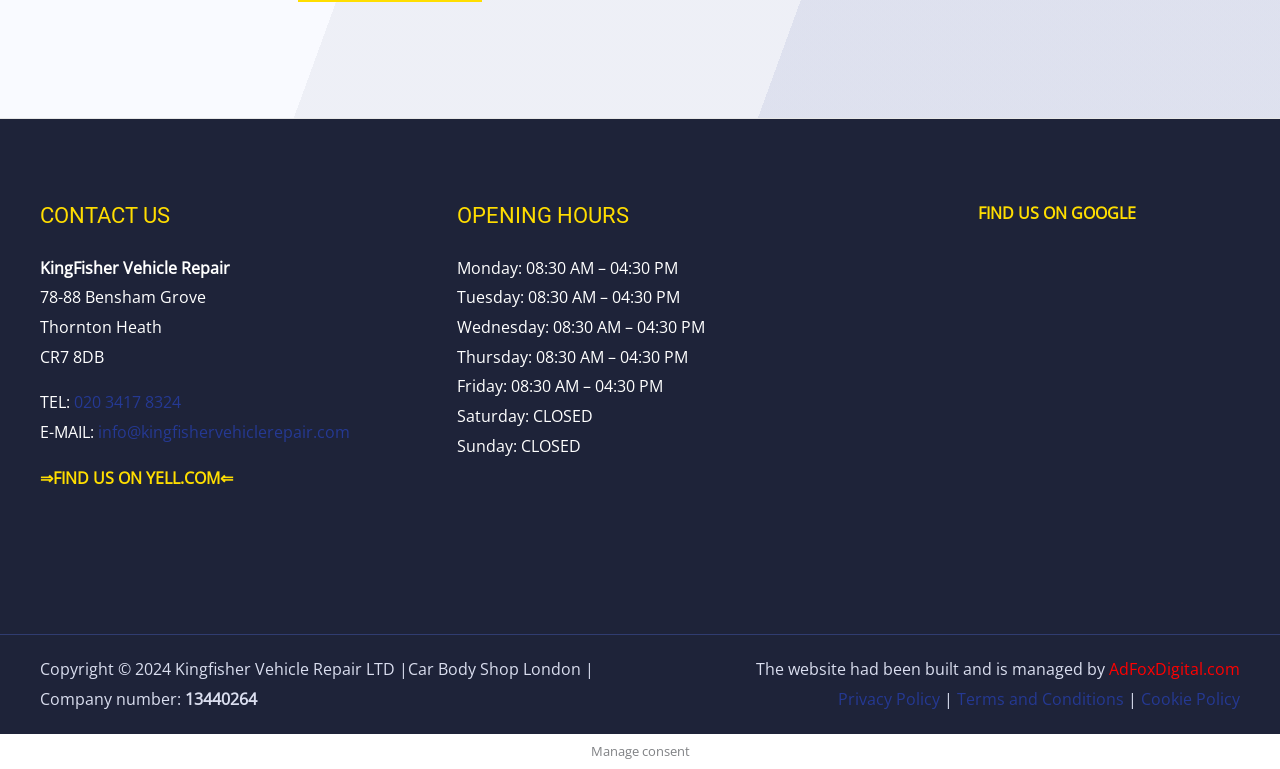Identify the bounding box coordinates of the region that needs to be clicked to carry out this instruction: "View the IMPRINT". Provide these coordinates as four float numbers ranging from 0 to 1, i.e., [left, top, right, bottom].

None